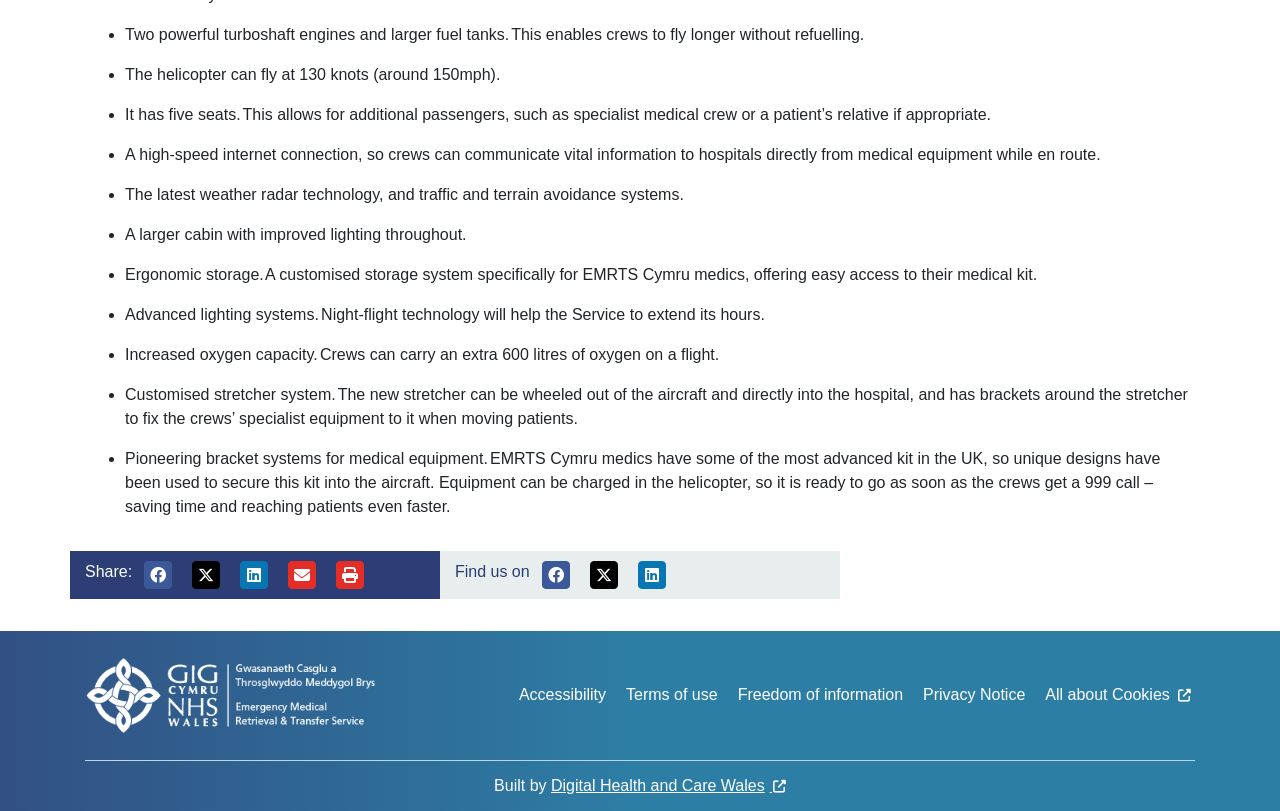Show the bounding box coordinates for the HTML element as described: "Digital Health and Care Wales".

[0.43, 0.958, 0.614, 0.979]